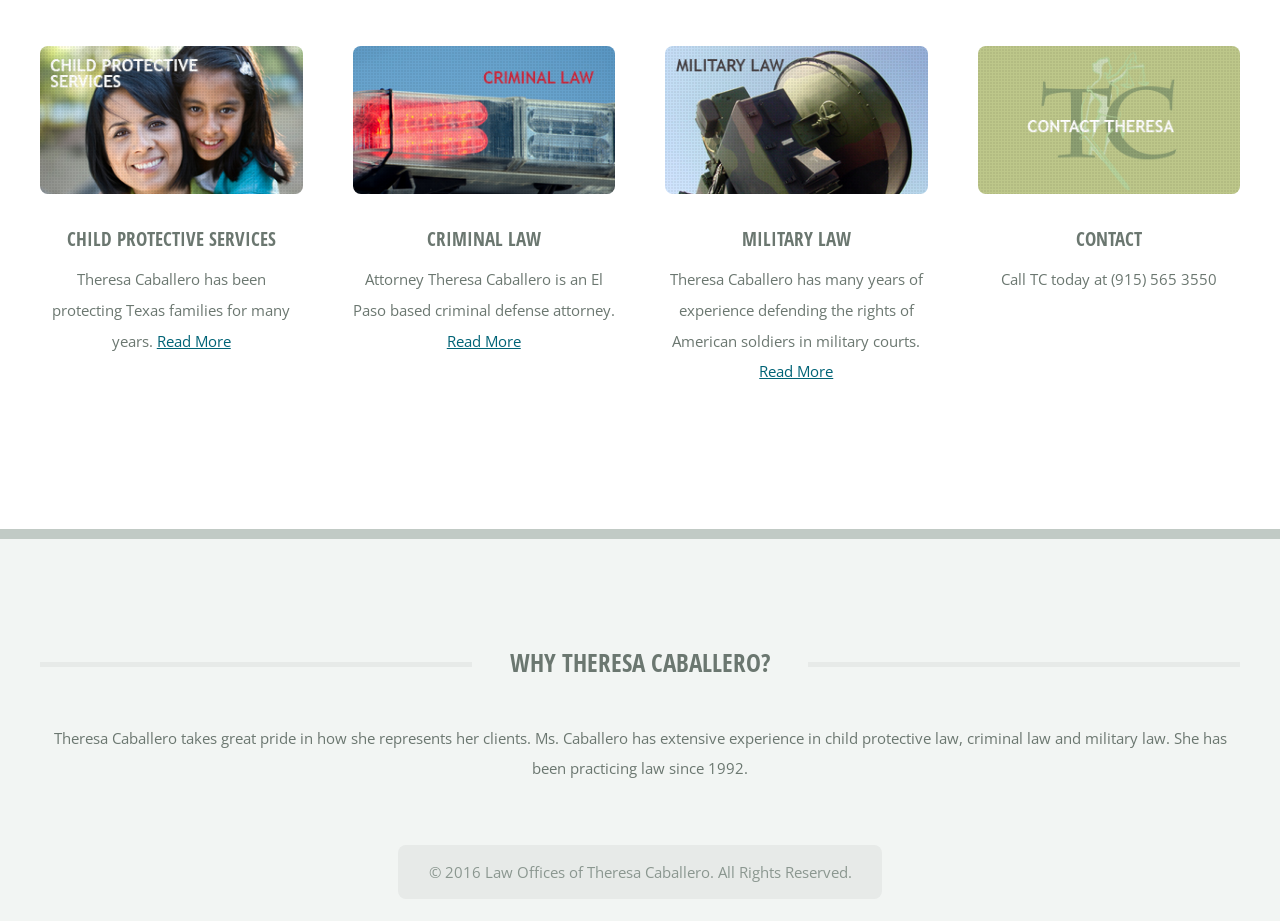What is the purpose of the webpage?
Refer to the screenshot and answer in one word or phrase.

To introduce Theresa Caballero's law practice